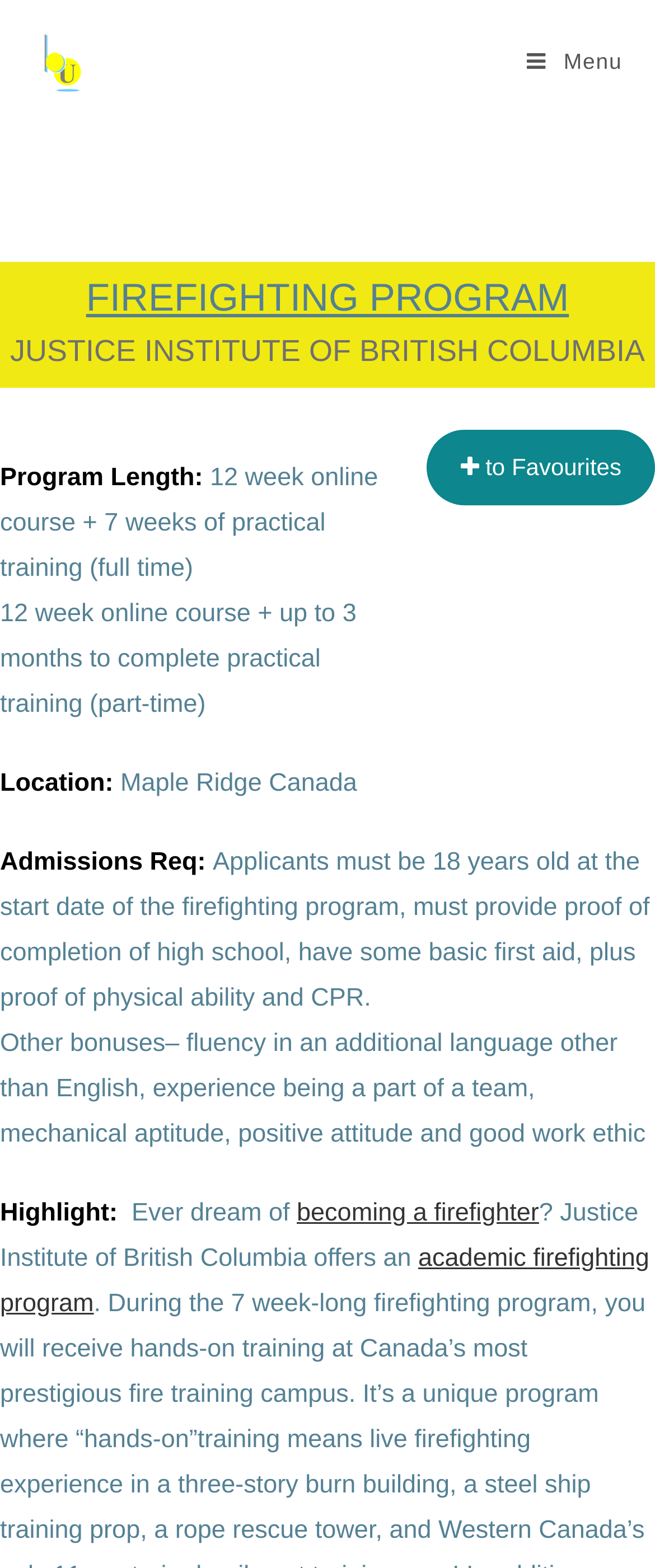Provide your answer to the question using just one word or phrase: What is the highlight of the program?

Becoming a firefighter